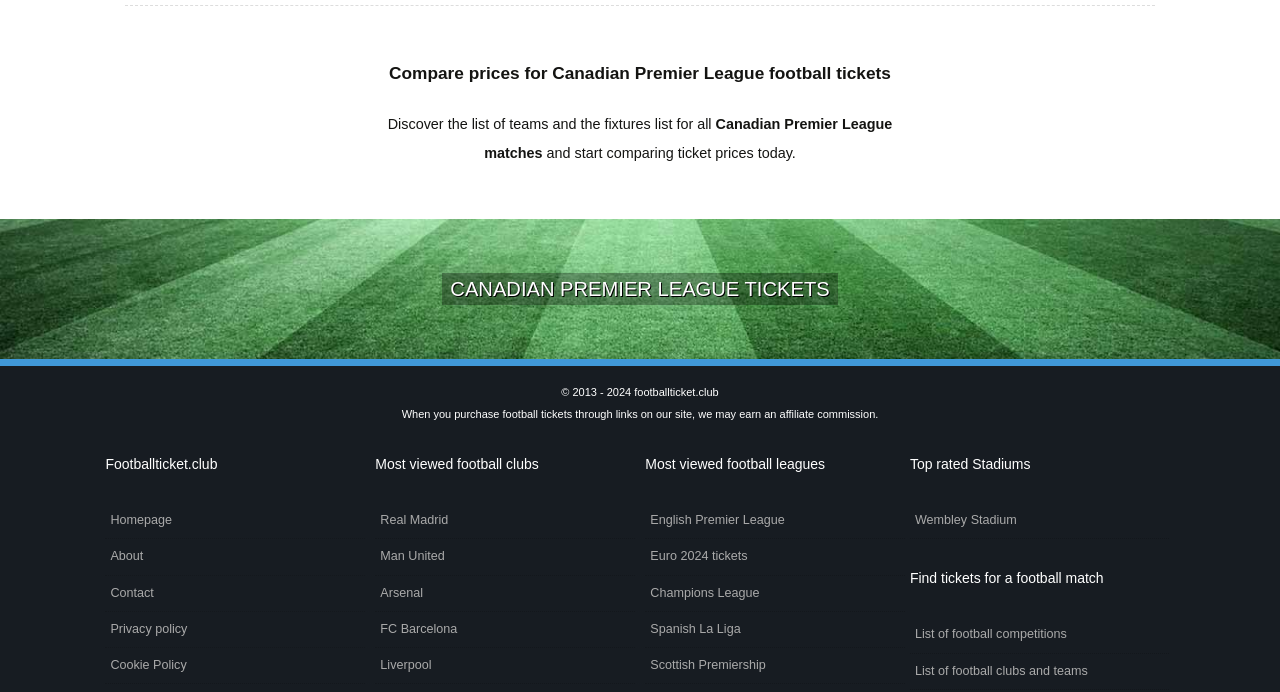Please locate the bounding box coordinates of the element that should be clicked to achieve the given instruction: "Find tickets for a football match".

[0.711, 0.824, 0.862, 0.847]